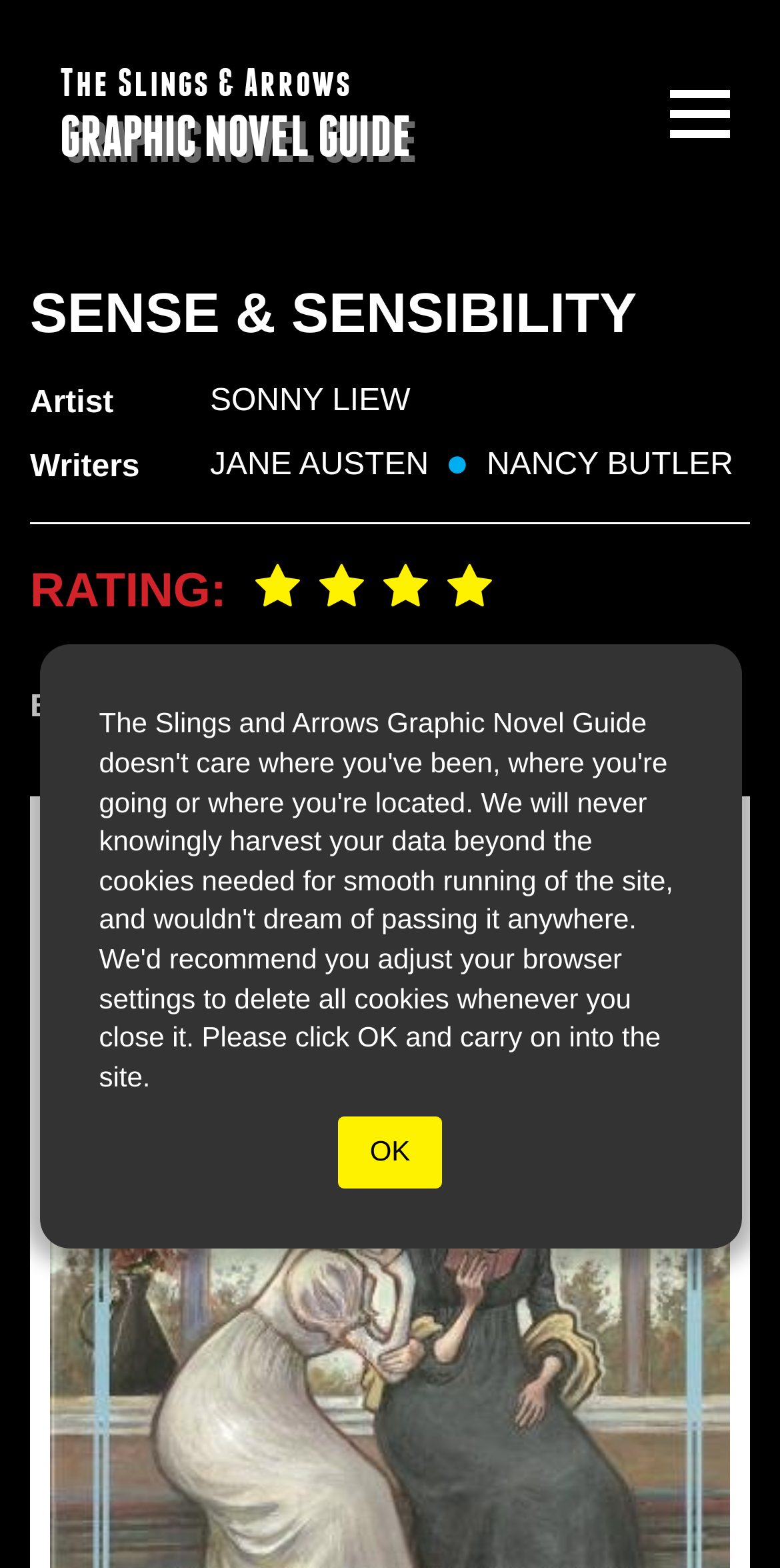Find the bounding box coordinates for the UI element whose description is: "OK". The coordinates should be four float numbers between 0 and 1, in the format [left, top, right, bottom].

[0.433, 0.713, 0.567, 0.758]